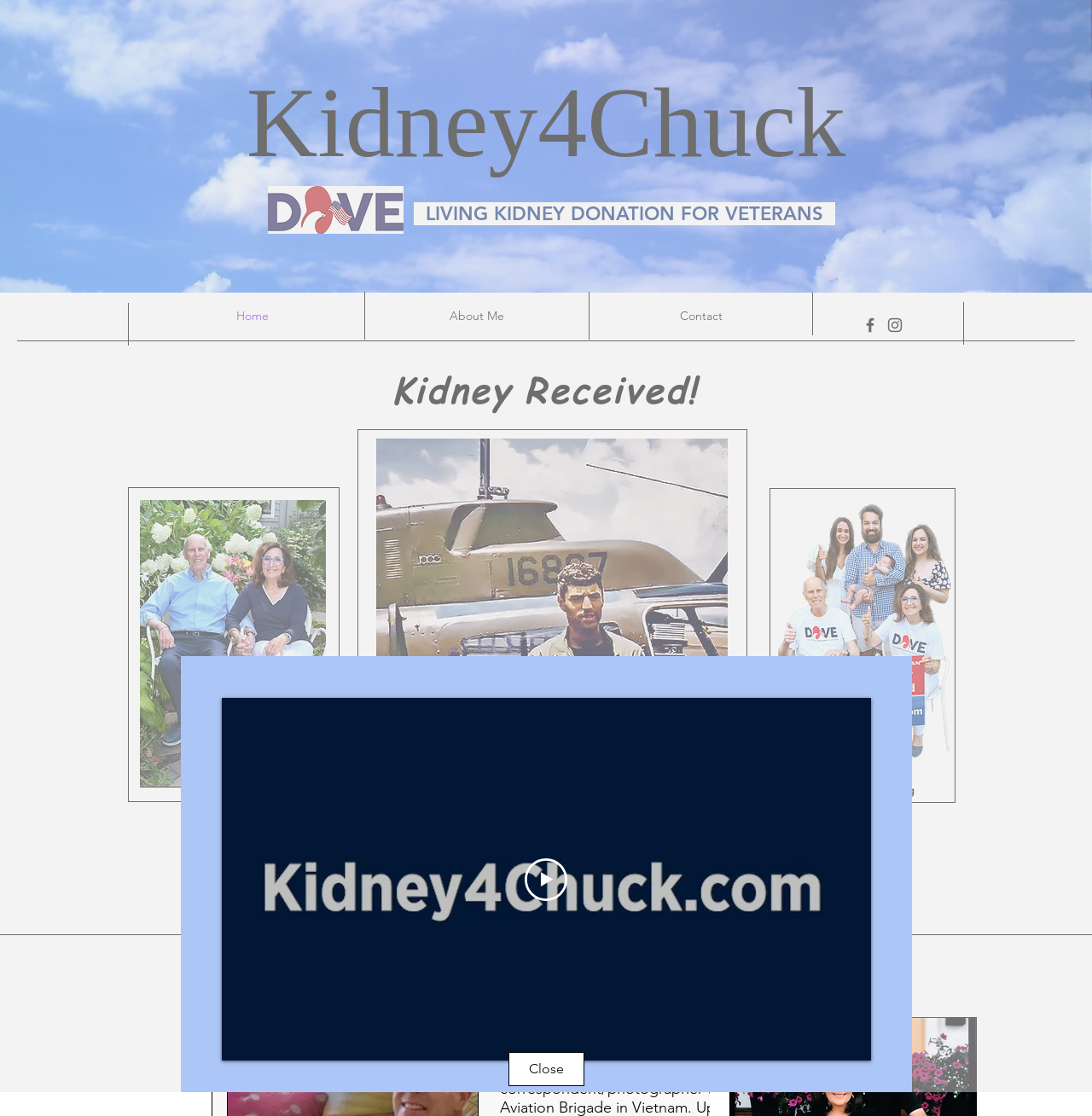What is Chuck's current status? Examine the screenshot and reply using just one word or a brief phrase.

Received a kidney